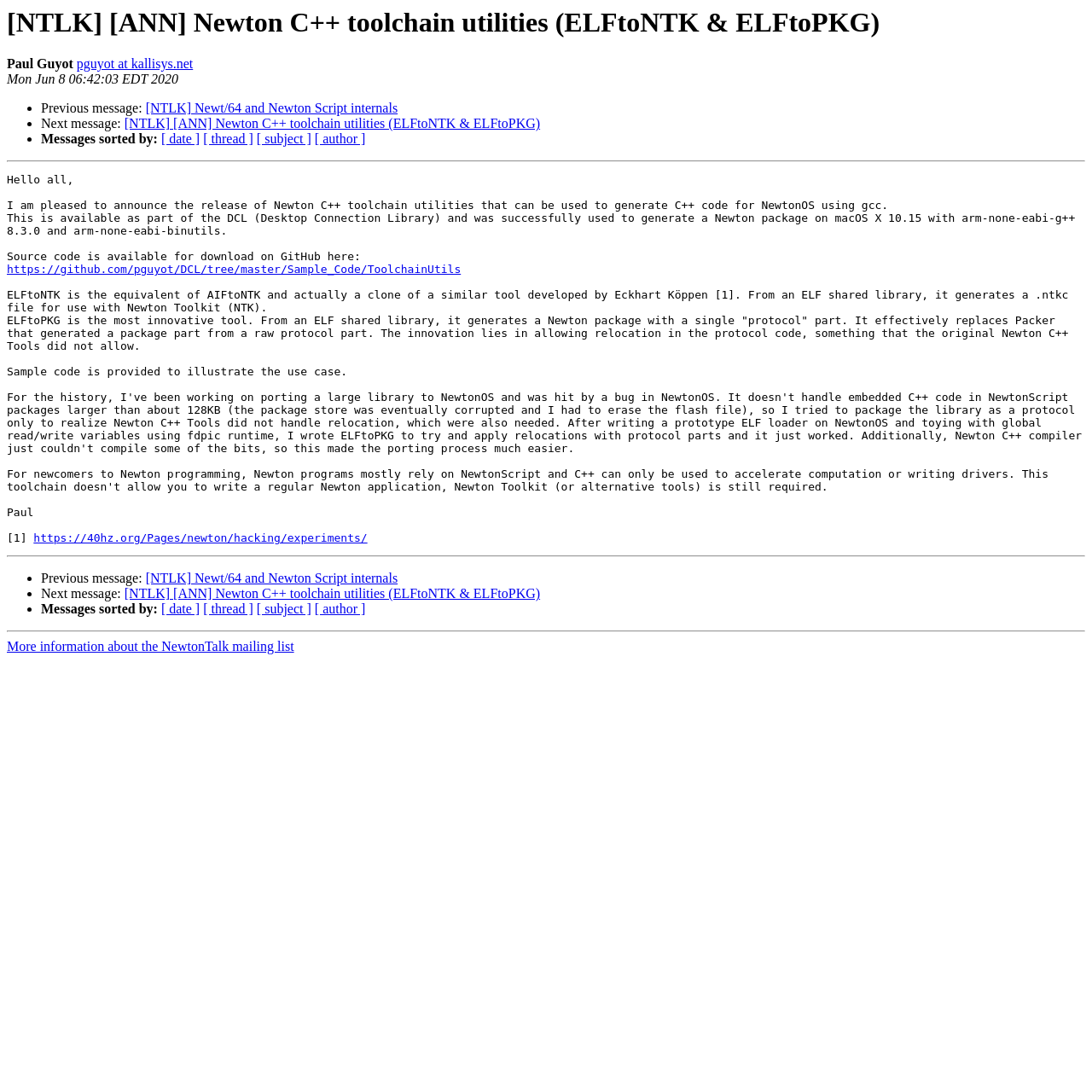Provide the bounding box coordinates of the section that needs to be clicked to accomplish the following instruction: "Visit GitHub repository."

[0.006, 0.241, 0.422, 0.253]